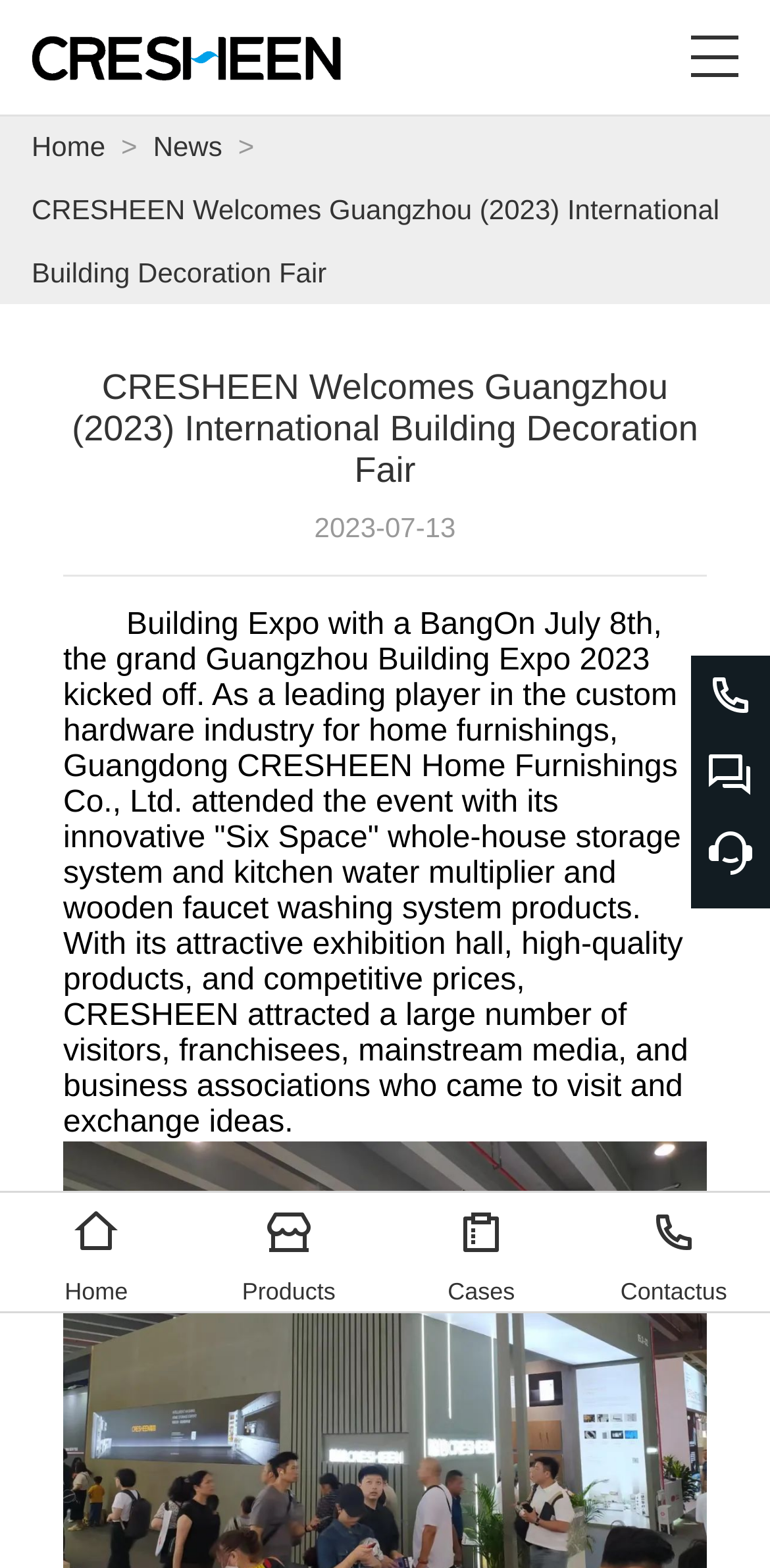Provide a one-word or short-phrase answer to the question:
How many links are there in the top navigation bar?

3